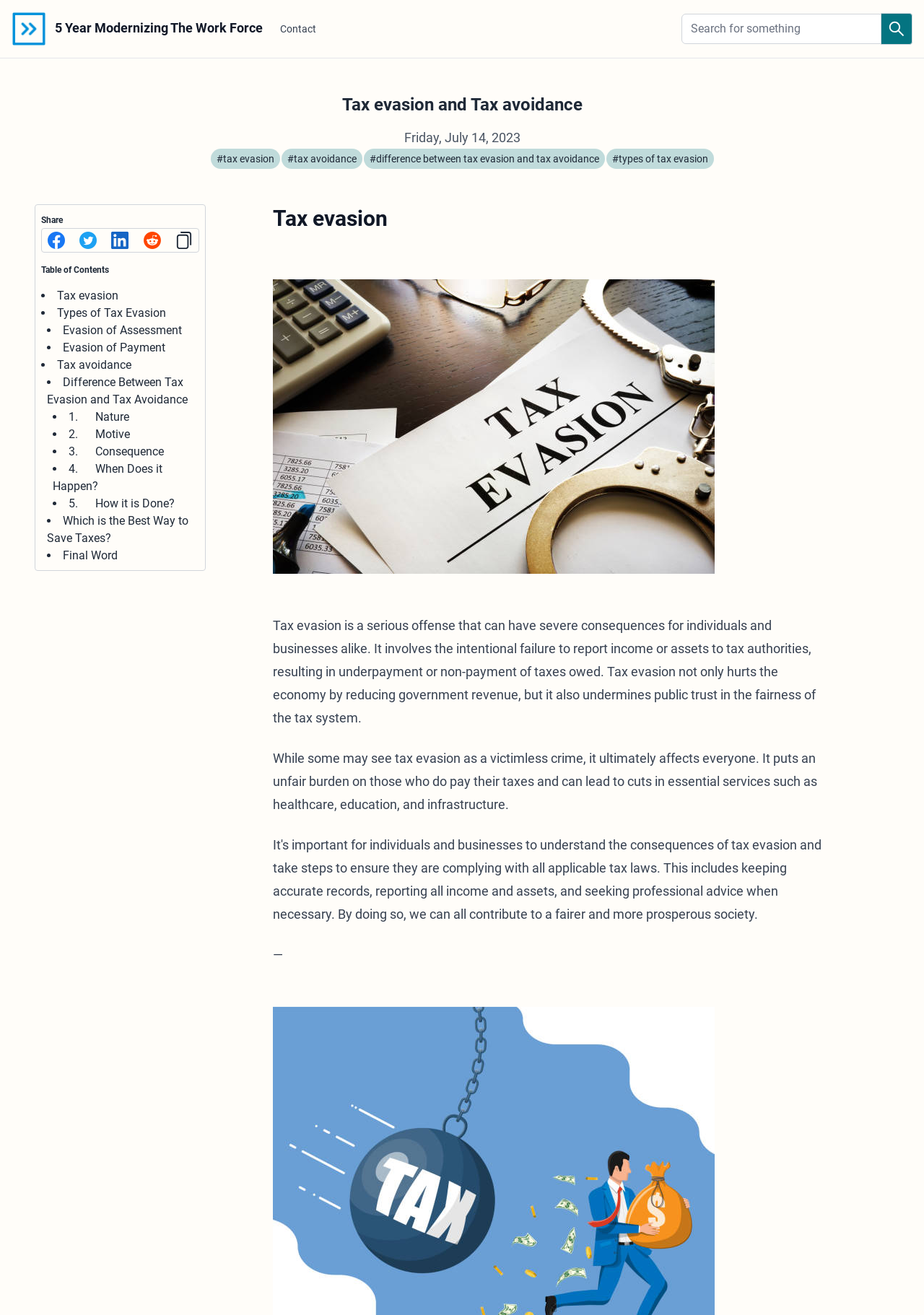Answer with a single word or phrase: 
What is tax evasion?

Intentional failure to report income or assets